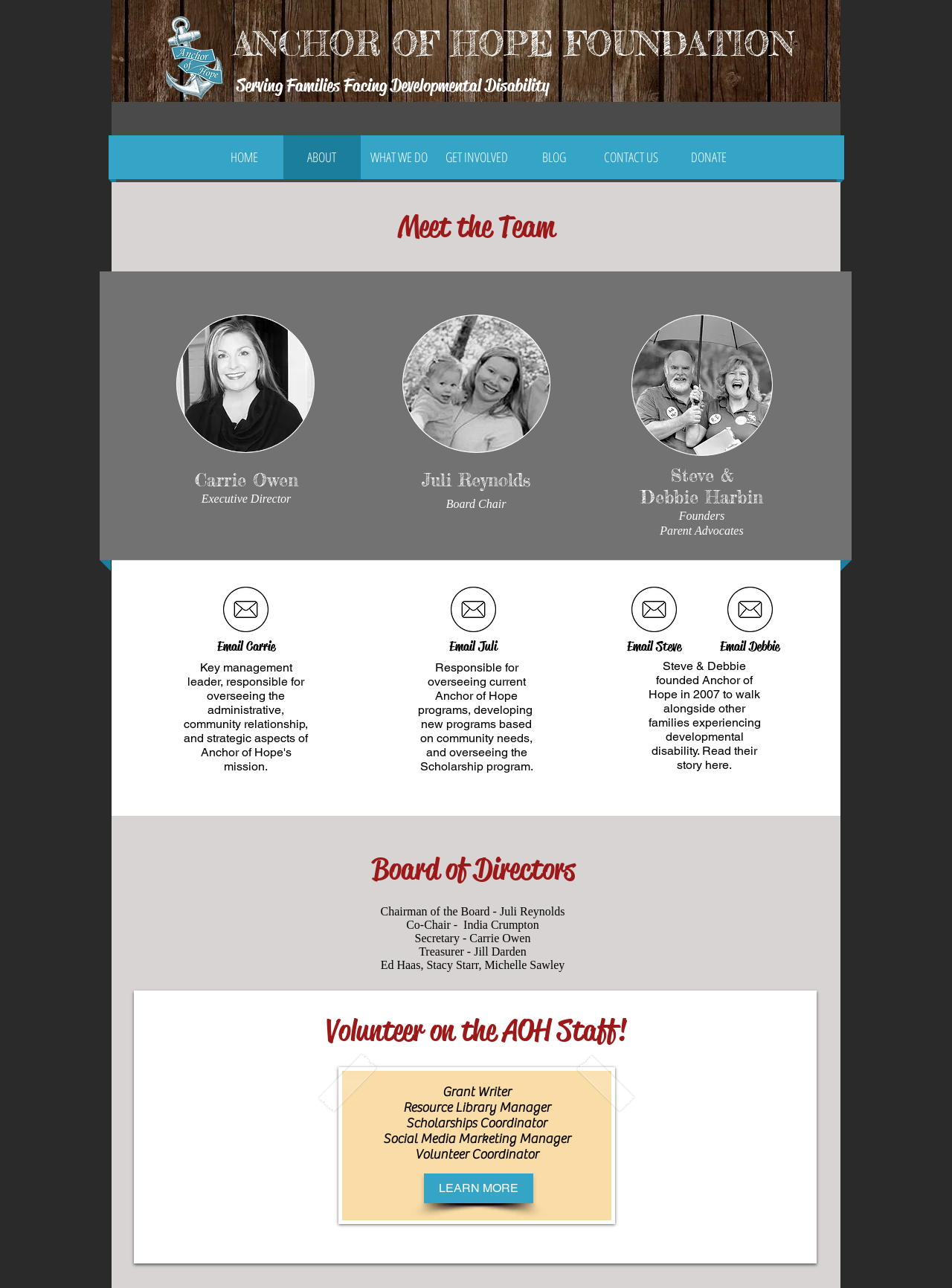Create an elaborate caption that covers all aspects of the webpage.

The webpage is about the "Meet the Team" section of the Anchor of Hope Foundation, a non-profit organization serving families facing developmental disabilities. 

At the top of the page, there is a logo of the organization, accompanied by a heading that reads "ANCHOR OF HOPE FOUNDATION". Below the logo, there is a navigation menu with links to different sections of the website, including "HOME", "ABOUT", "WHAT WE DO", "GET INVOLVED", "BLOG", "CONTACT US", and "DONATE". 

The main content of the page is divided into sections, each featuring a team member. There are four team members showcased, with their names, titles, and photos displayed. Carrie Owen is the Executive Director, Juli Reynolds is the Board Chair, and Steve & Debbie Harbin are the Founders and Parent Advocates. Each team member's section includes a brief description of their role and responsibilities.

Below the team members' sections, there is a heading that reads "Board of Directors", followed by a list of board members, including their names and titles. 

Further down the page, there are sections for different staff positions, including Grant Writer, Resource Library Manager, Scholarships Coordinator, Social Media Marketing Manager, and Volunteer Coordinator. 

Finally, there is a call-to-action link at the bottom of the page that reads "LEARN MORE" and a heading that encourages visitors to "Volunteer on the AOH Staff!".